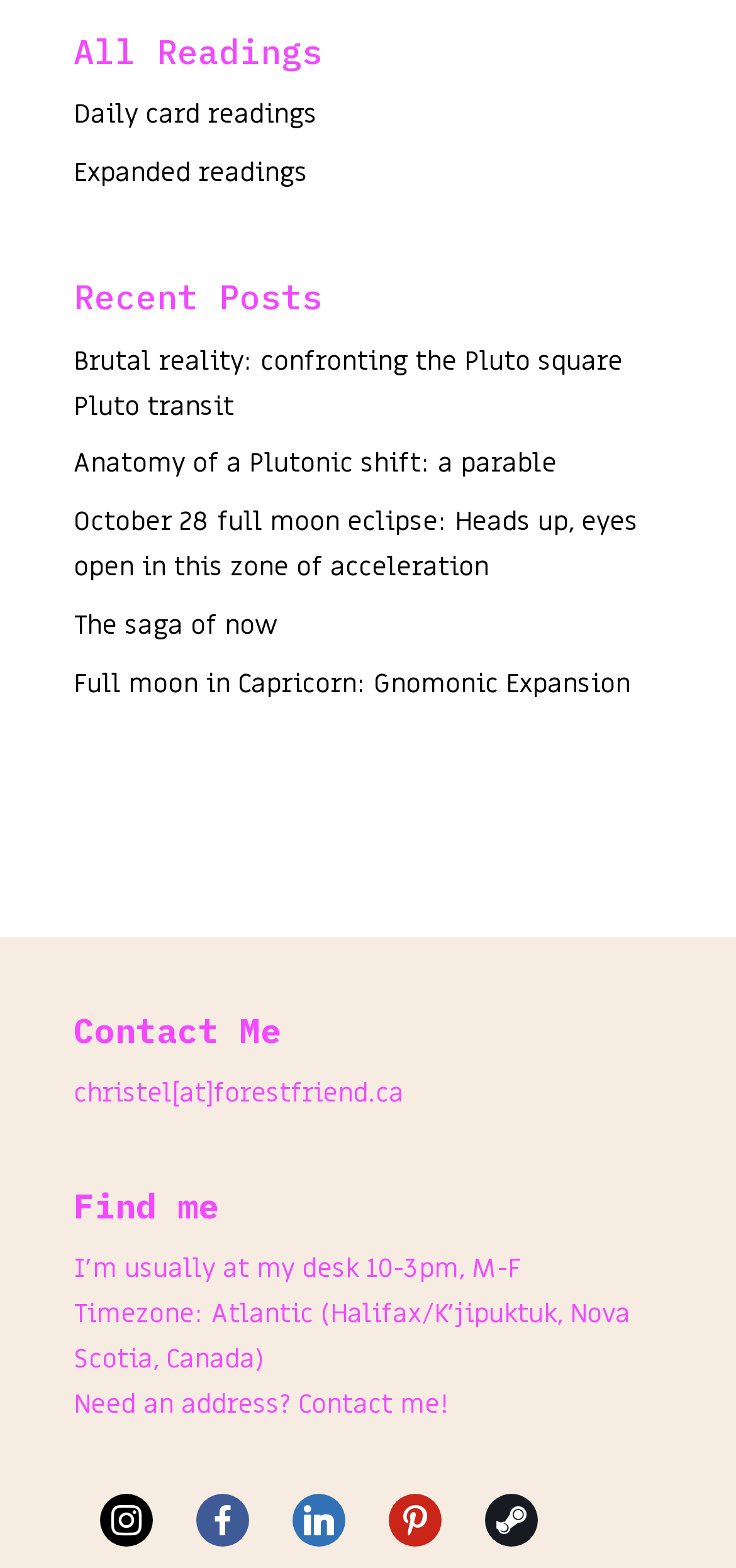Please specify the bounding box coordinates of the clickable section necessary to execute the following command: "Read the post about Pluto square Pluto transit".

[0.1, 0.219, 0.846, 0.27]